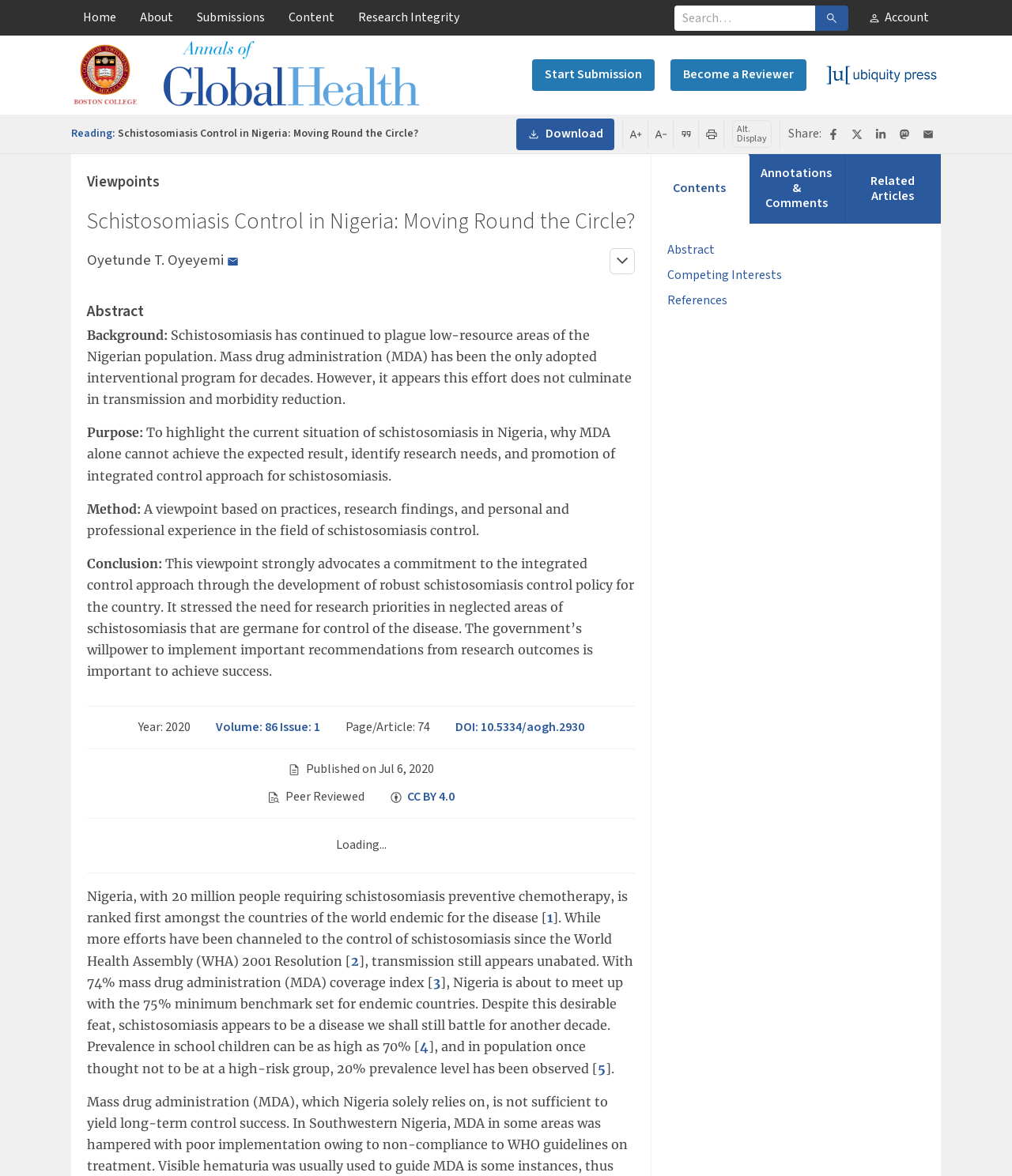Determine the bounding box coordinates of the region that needs to be clicked to achieve the task: "View table of contents".

[0.644, 0.131, 0.739, 0.19]